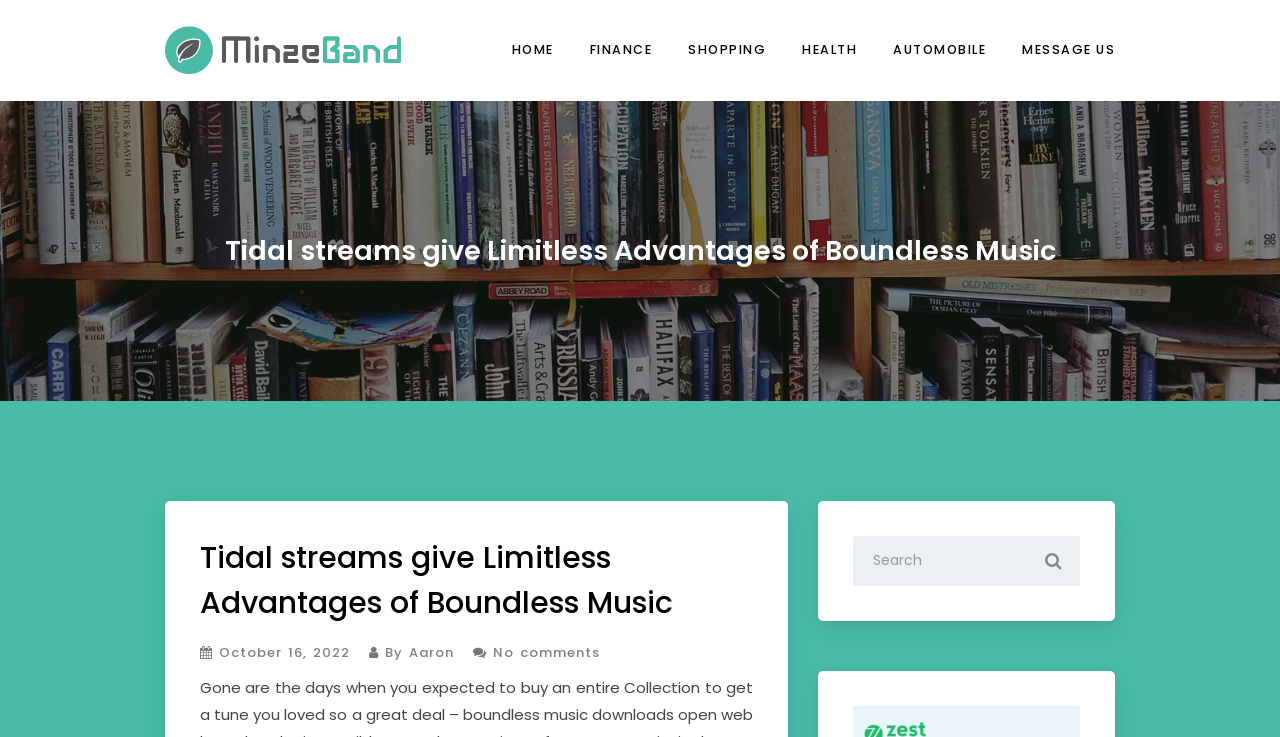What is the purpose of the searchbox?
From the details in the image, answer the question comprehensively.

The searchbox is located at the bottom of the webpage, and its presence suggests that the webpage contains a large amount of content that users may want to search through. The searchbox is likely used to search for specific articles, songs, or other music-related content within the webpage.